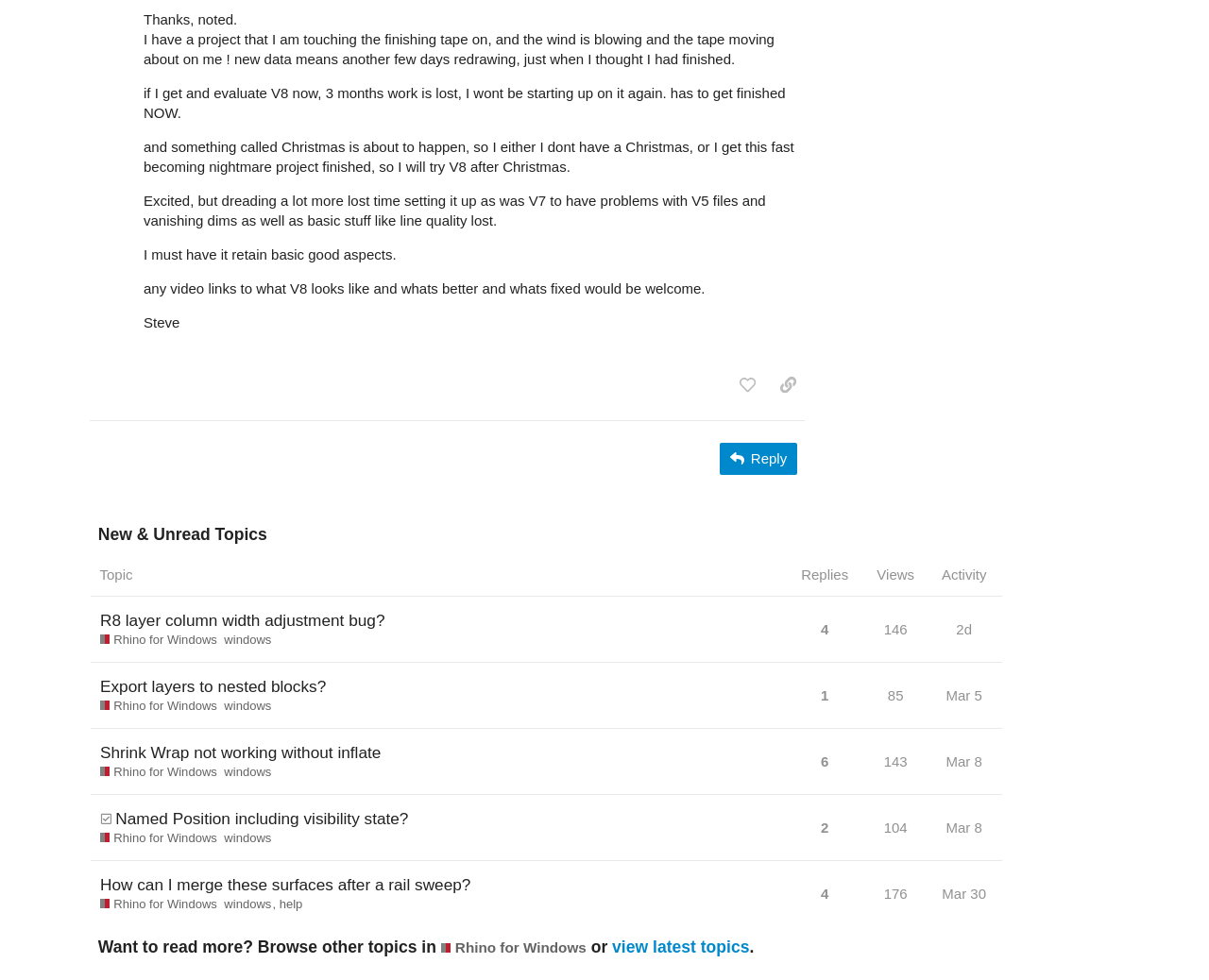How many topics are listed on this page? Using the information from the screenshot, answer with a single word or phrase.

4